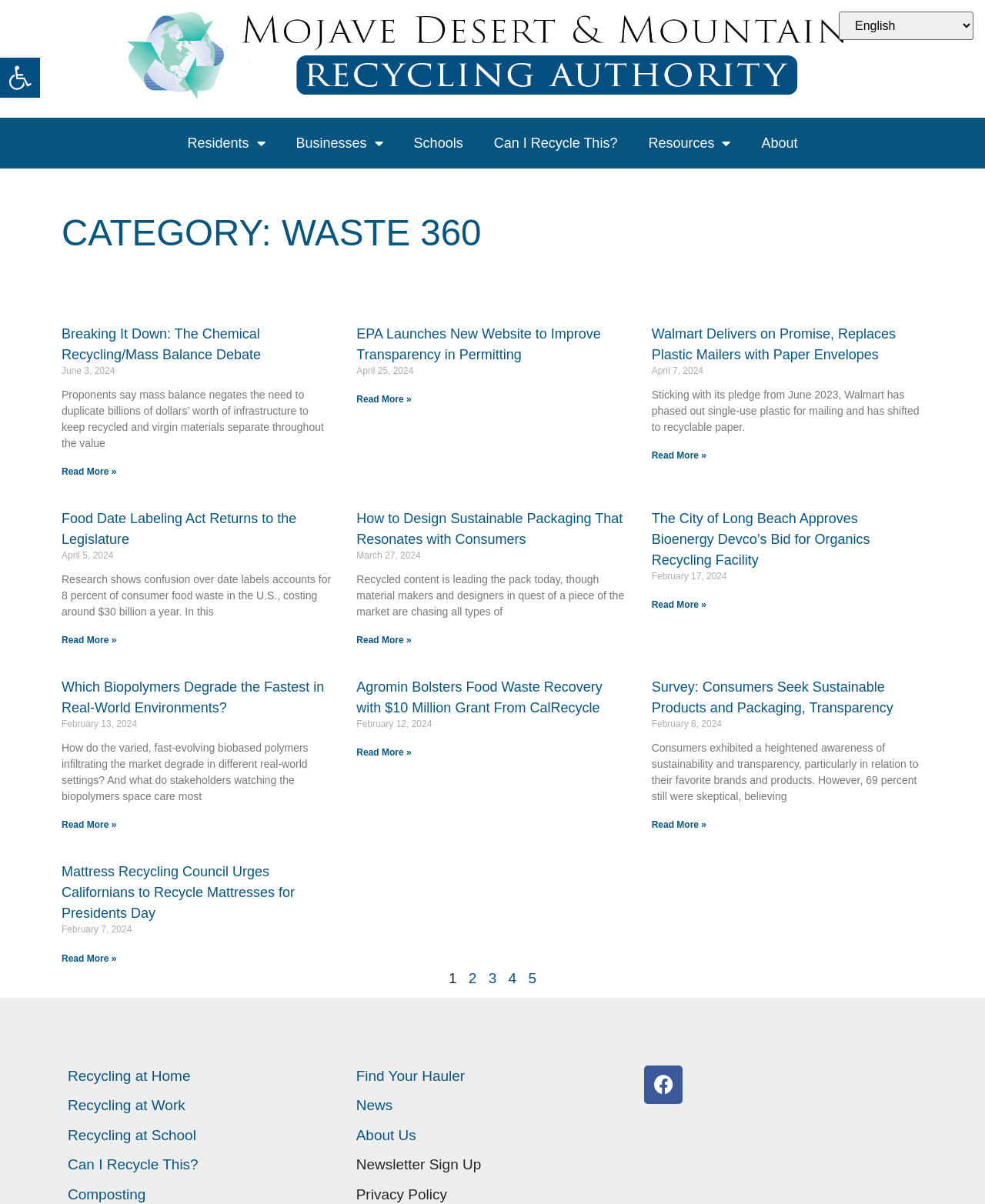What is the last date mentioned in the articles? Using the information from the screenshot, answer with a single word or phrase.

June 3, 2024